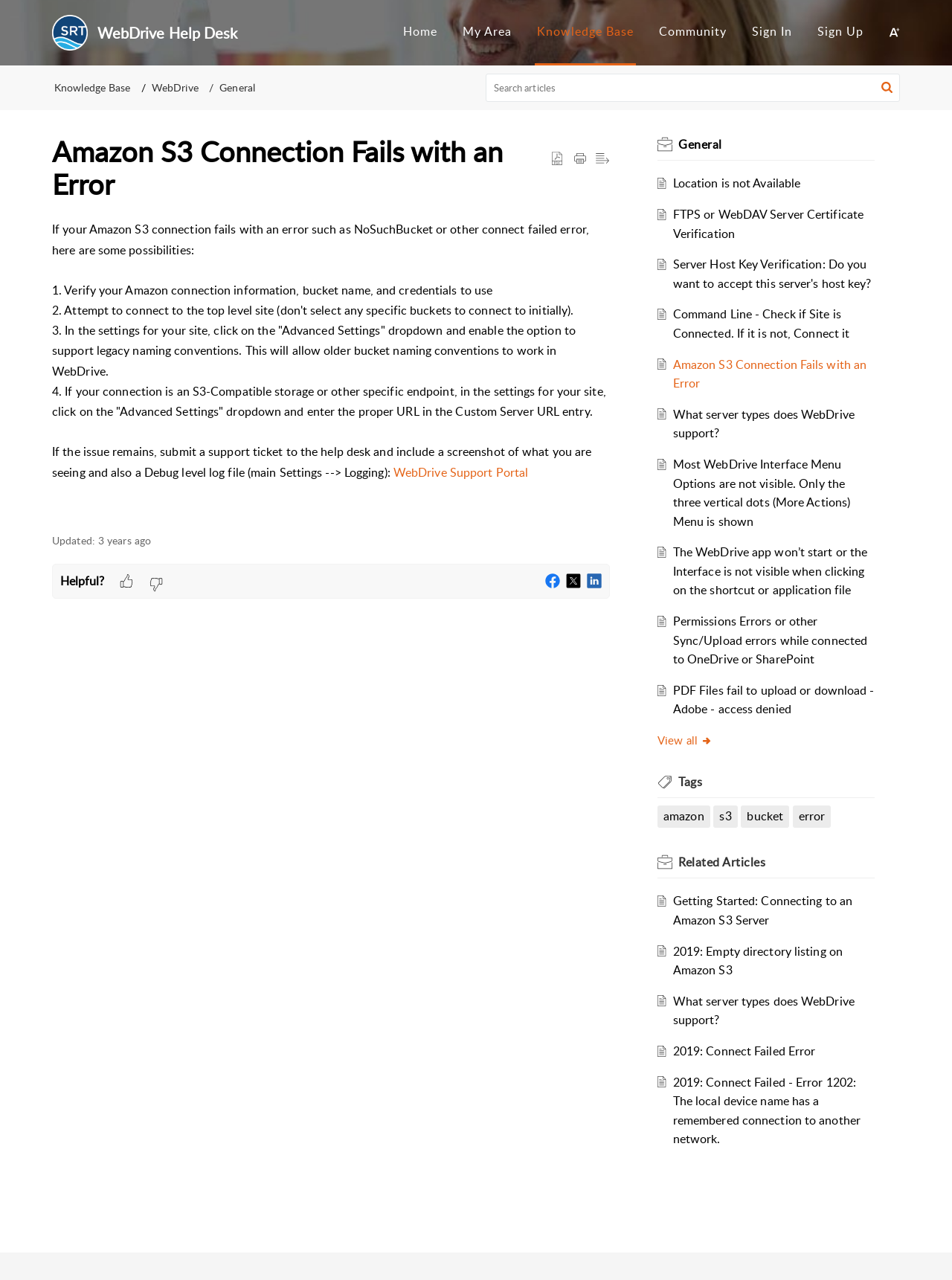Locate the bounding box coordinates of the element to click to perform the following action: 'Search articles'. The coordinates should be given as four float values between 0 and 1, in the form of [left, top, right, bottom].

[0.51, 0.057, 0.945, 0.079]